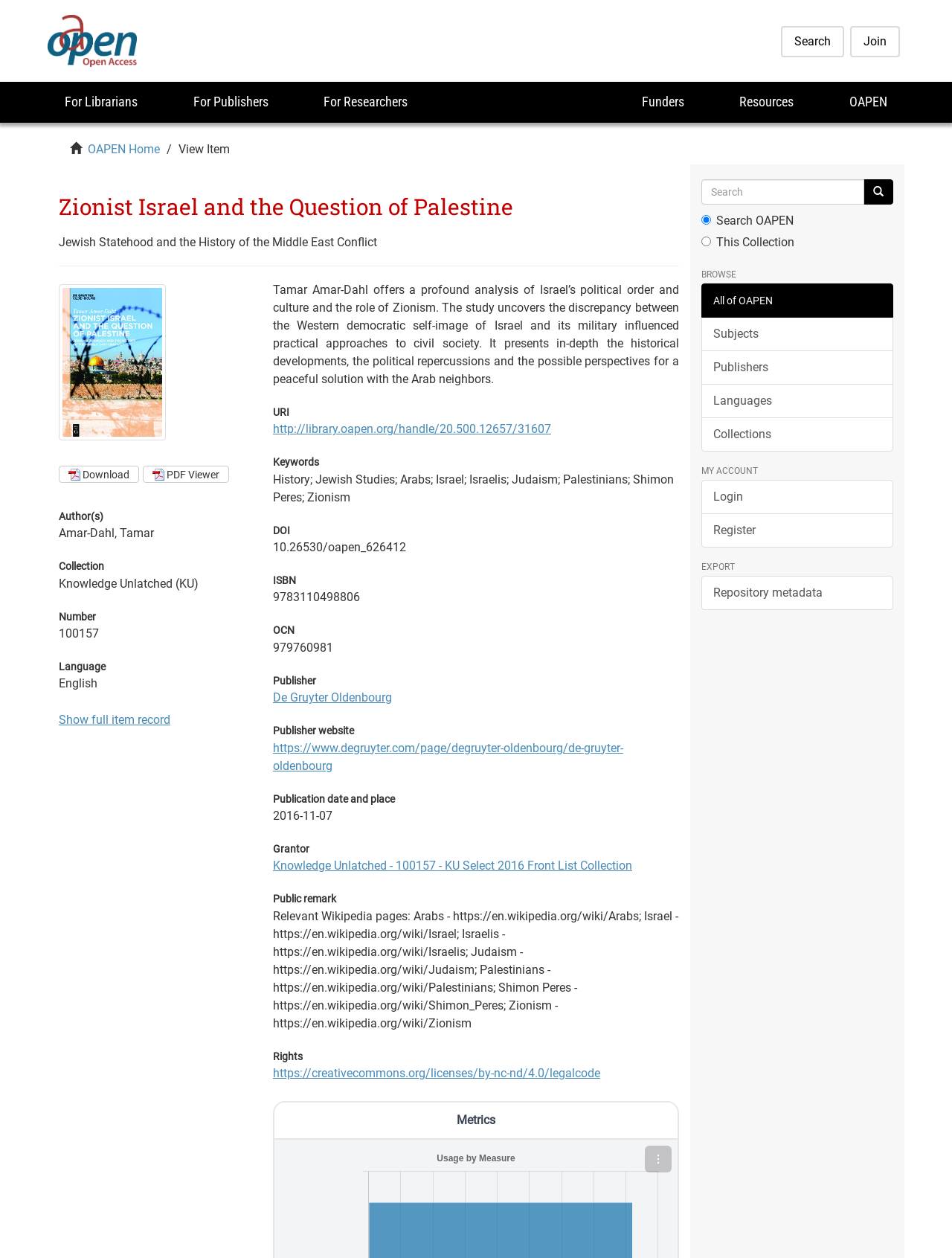Identify the bounding box coordinates for the UI element that matches this description: "De Gruyter Oldenbourg".

[0.287, 0.549, 0.412, 0.56]